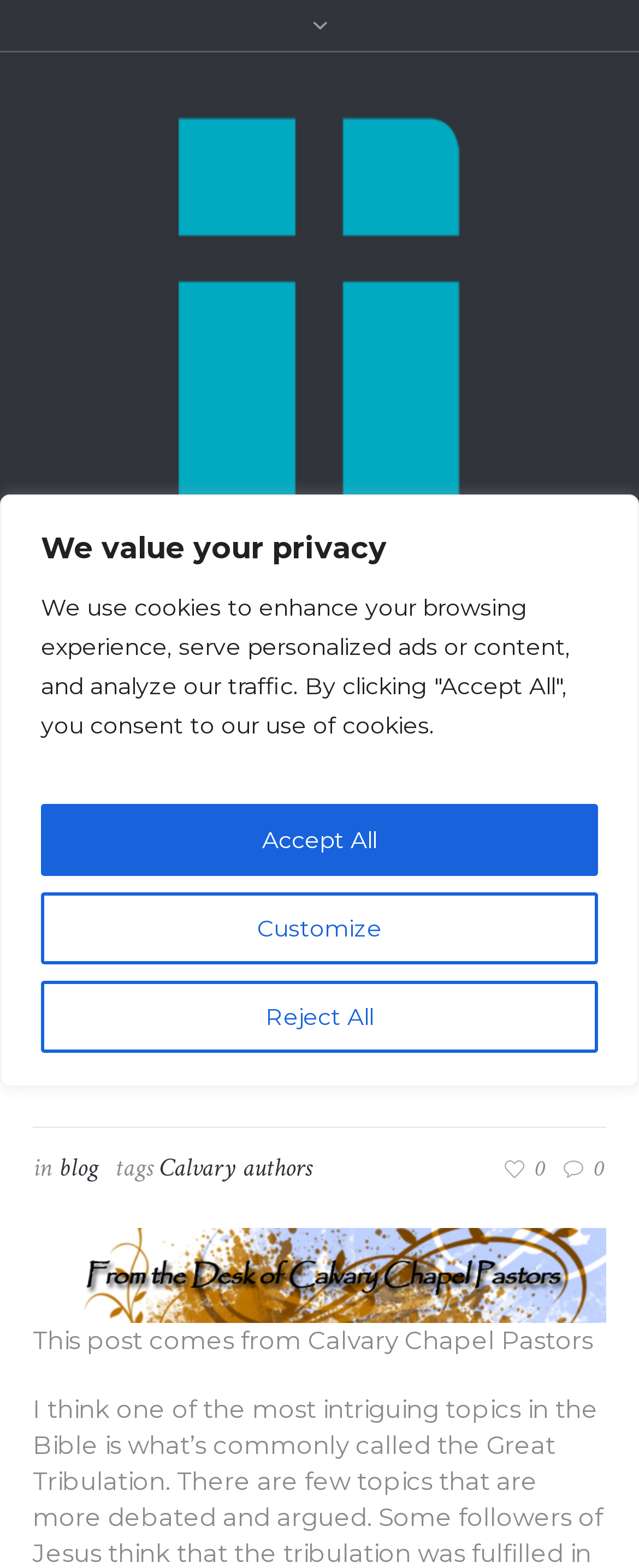Identify the bounding box coordinates of the region I need to click to complete this instruction: "Click the link to Bible Teaching Church in Southampton England".

[0.237, 0.054, 0.763, 0.358]